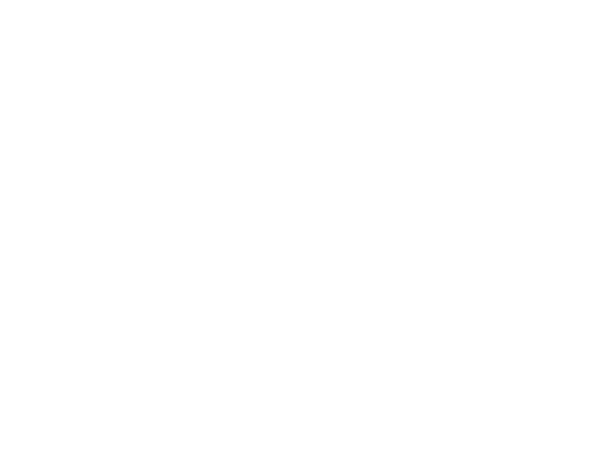Answer the question below using just one word or a short phrase: 
What is the purpose of this image?

To provide visual insight into the vehicle's condition and features